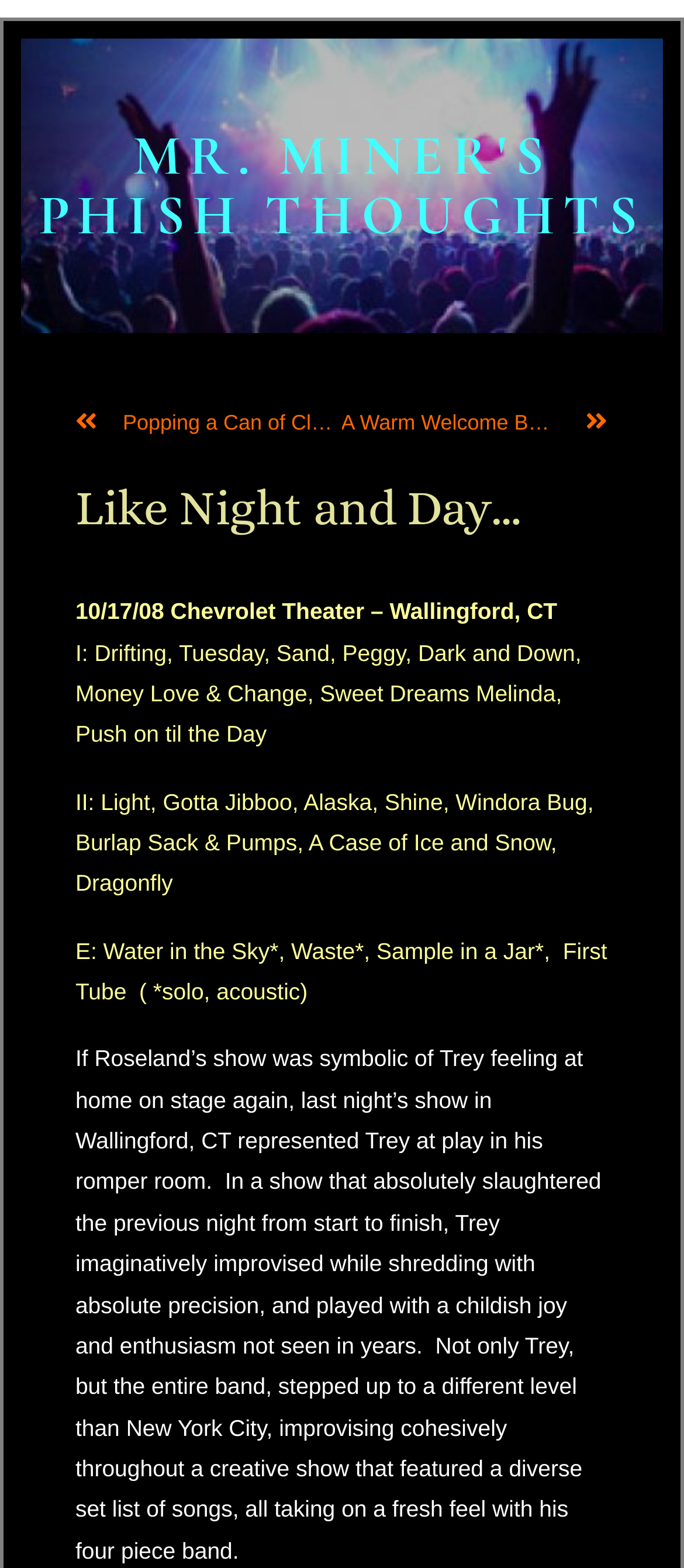Please answer the following query using a single word or phrase: 
What is the name of the venue?

Chevrolet Theater